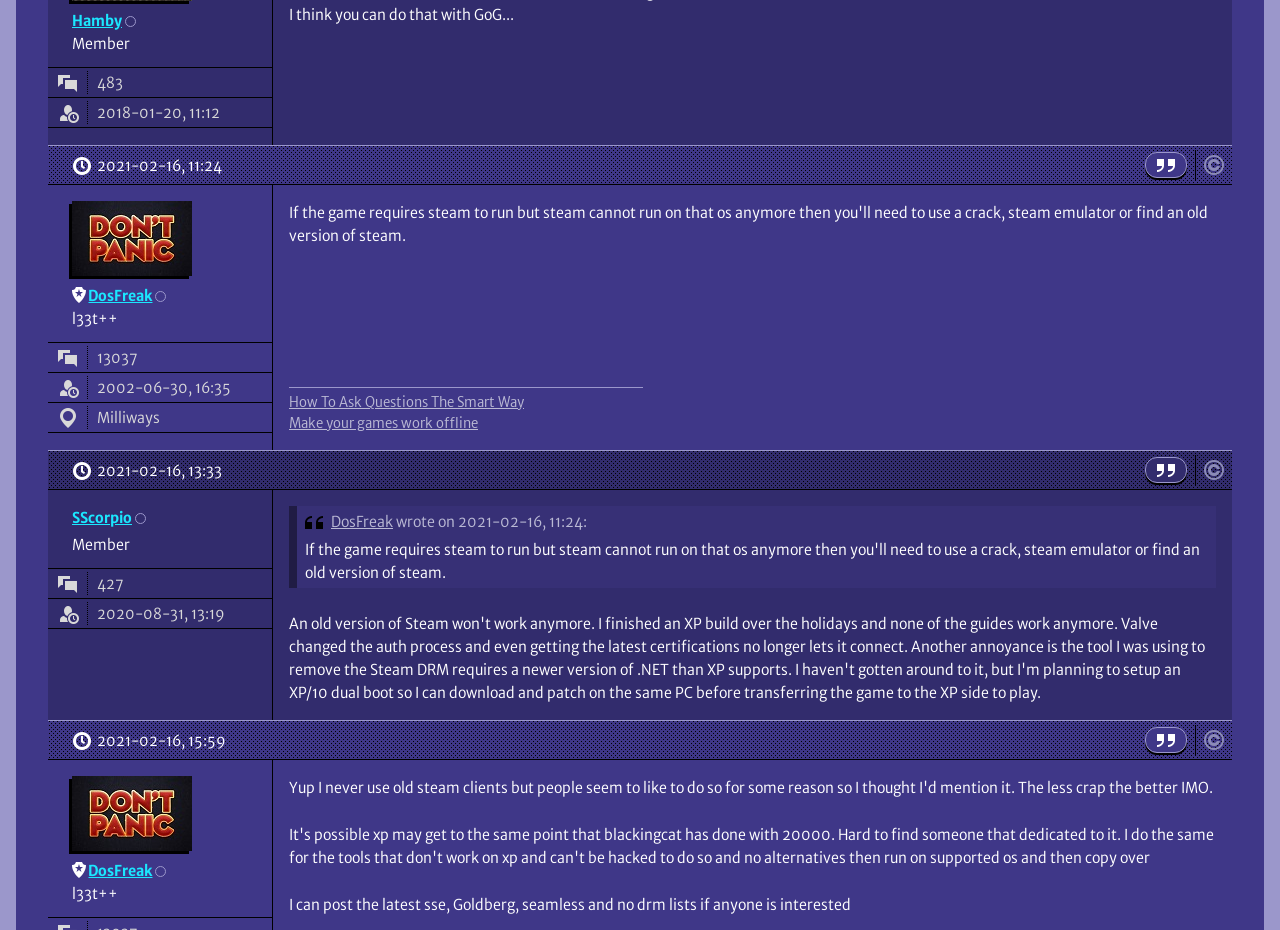Please identify the bounding box coordinates of the element that needs to be clicked to execute the following command: "Check user rank". Provide the bounding box using four float numbers between 0 and 1, formatted as [left, top, right, bottom].

[0.056, 0.332, 0.083, 0.353]